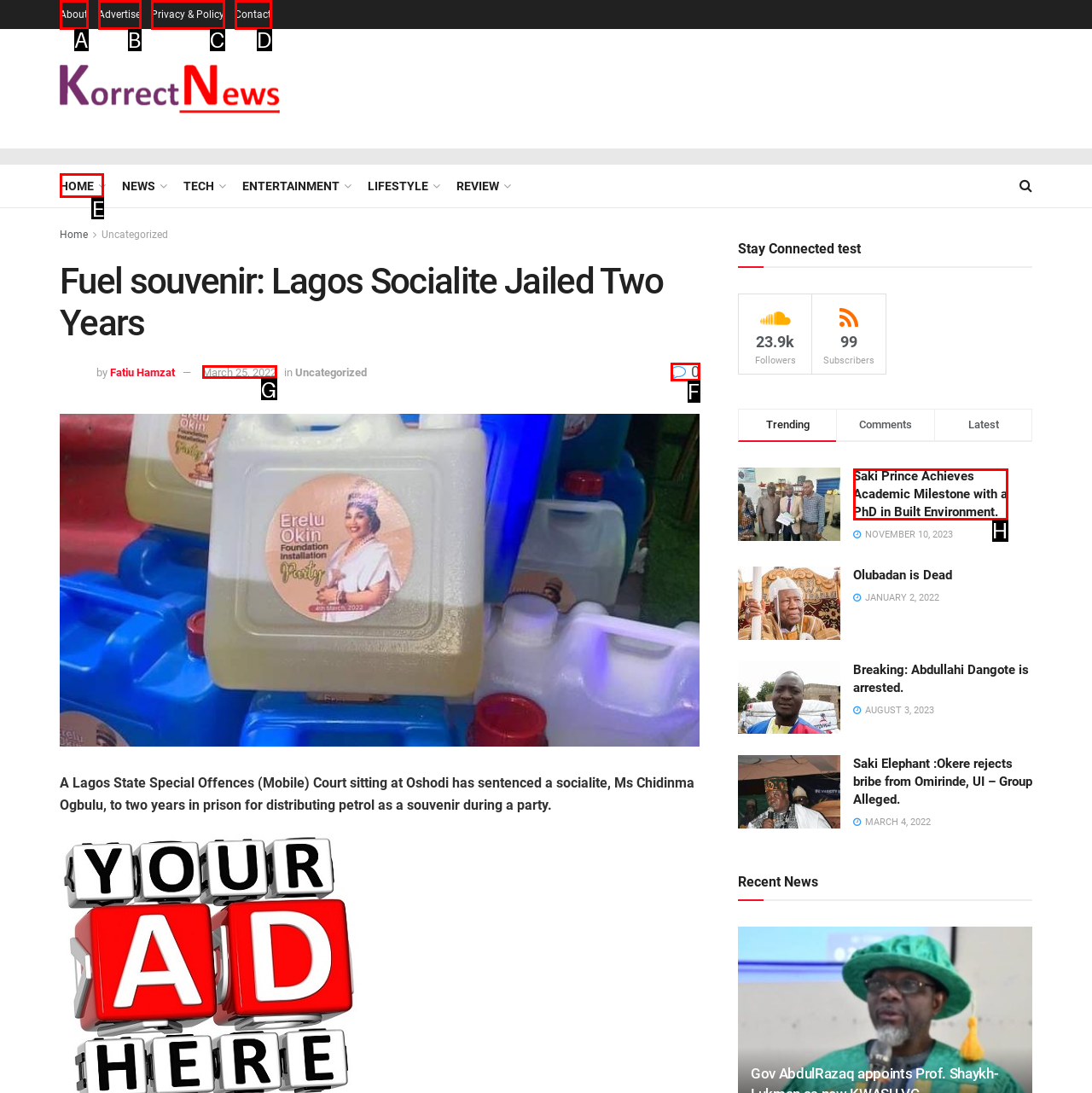Identify which lettered option completes the task: Check if Sarita is not cleaning the window glass. Provide the letter of the correct choice.

None